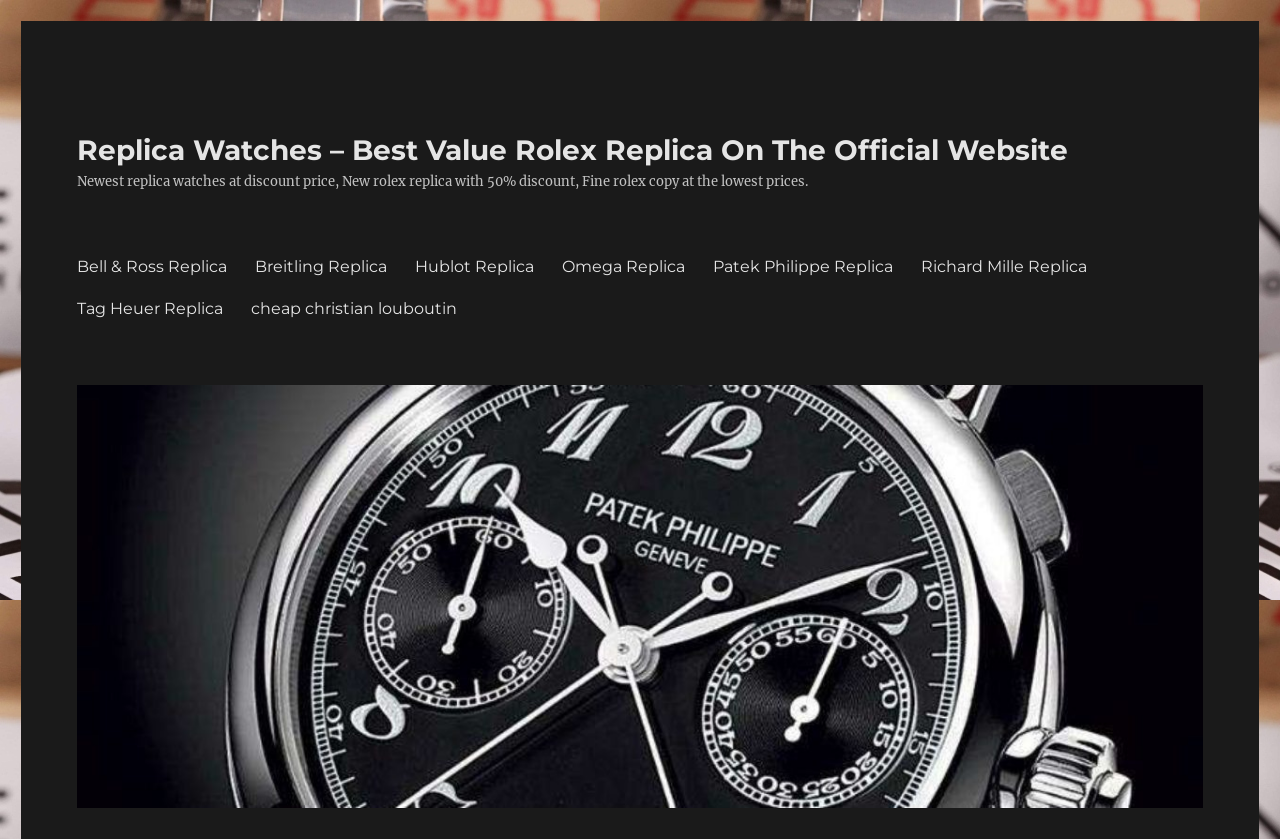Please examine the image and answer the question with a detailed explanation:
Are there any non-watch brands listed on the website?

The navigation menu lists 'cheap christian louboutin' which is a non-watch brand, suggesting that the website lists products from other categories besides watches.